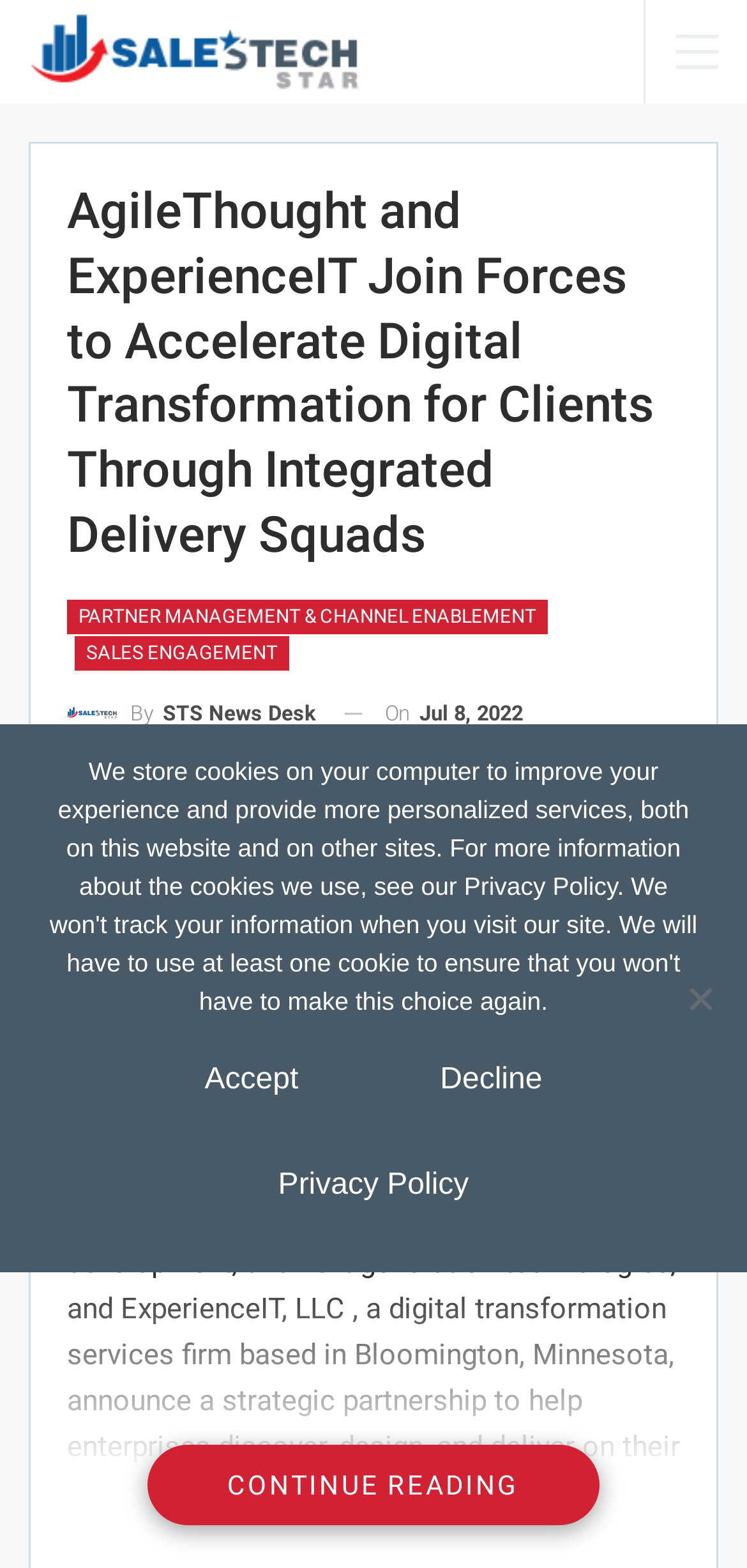Please reply to the following question with a single word or a short phrase:
What is the purpose of the partnership between AgileThought and ExperienceIT?

To help enterprises with digital strategic initiatives